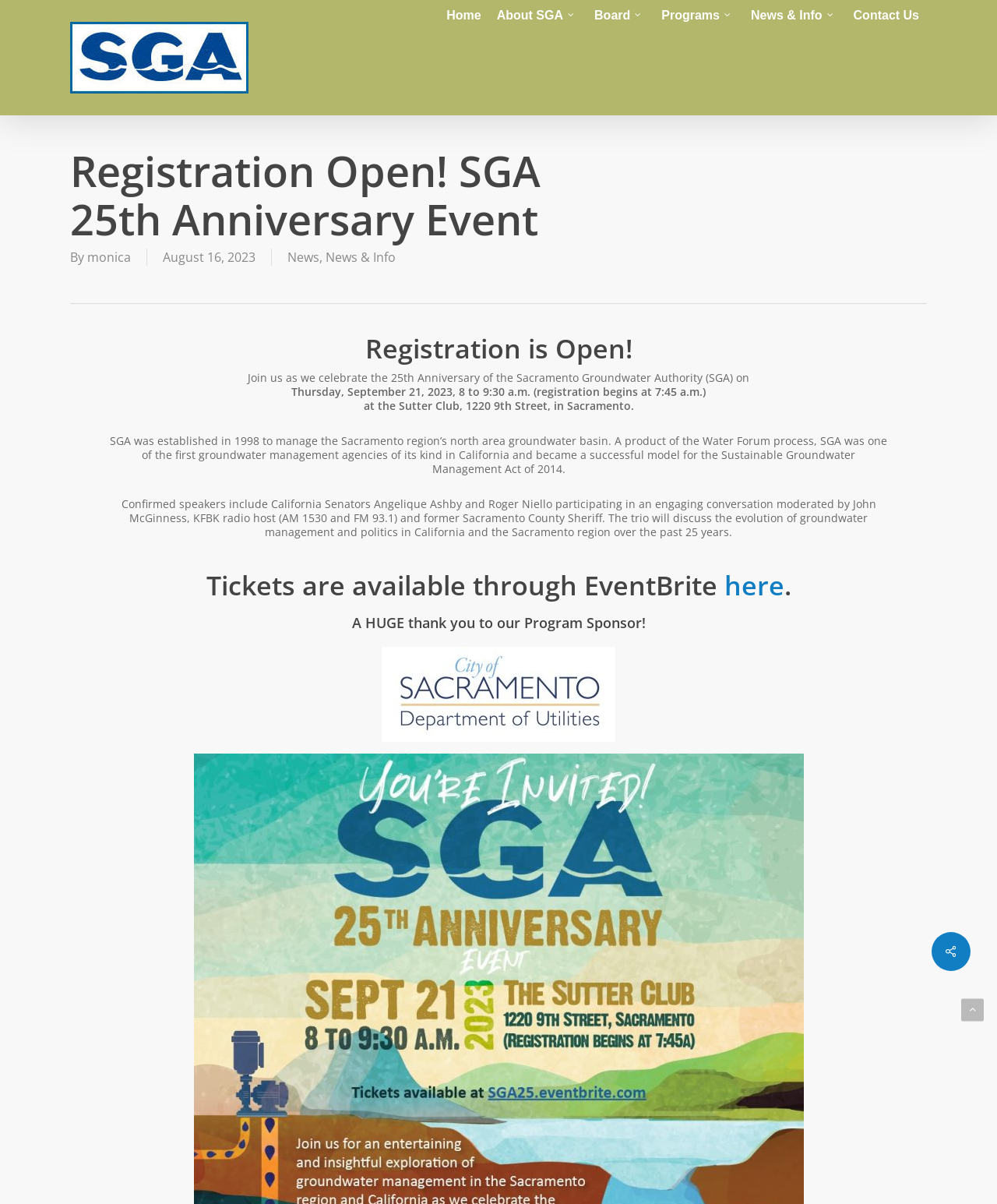Detail the various sections and features of the webpage.

The webpage appears to be an event registration page for the 25th Anniversary of the Sacramento Groundwater Authority (SGA). At the top left, there is a logo image with the text "SGA" and a link to the SGA website. 

Below the logo, there is a navigation menu with links to "Home", "About SGA", "Board", "Programs", "News & Info", and "Contact Us". These links are aligned horizontally and take up the top portion of the page.

The main content of the page is divided into sections. The first section has a heading that reads "Registration Open! SGA 25th Anniversary Event" and is followed by the text "By monica" and the date "August 16, 2023". There are also links to "News" and "News & Info" in this section.

The next section has a heading that reads "Registration is Open!" and provides details about the event, including the date, time, location, and a brief description of the event. There are also paragraphs of text that describe the history and purpose of the SGA, as well as the confirmed speakers for the event.

Below the event details, there is a section with a heading that reads "Tickets are available through EventBrite here" and includes a link to purchase tickets. The final section has a heading that reads "A HUGE thank you to our Program Sponsor!".

At the bottom right of the page, there are two social media links, represented by icons.